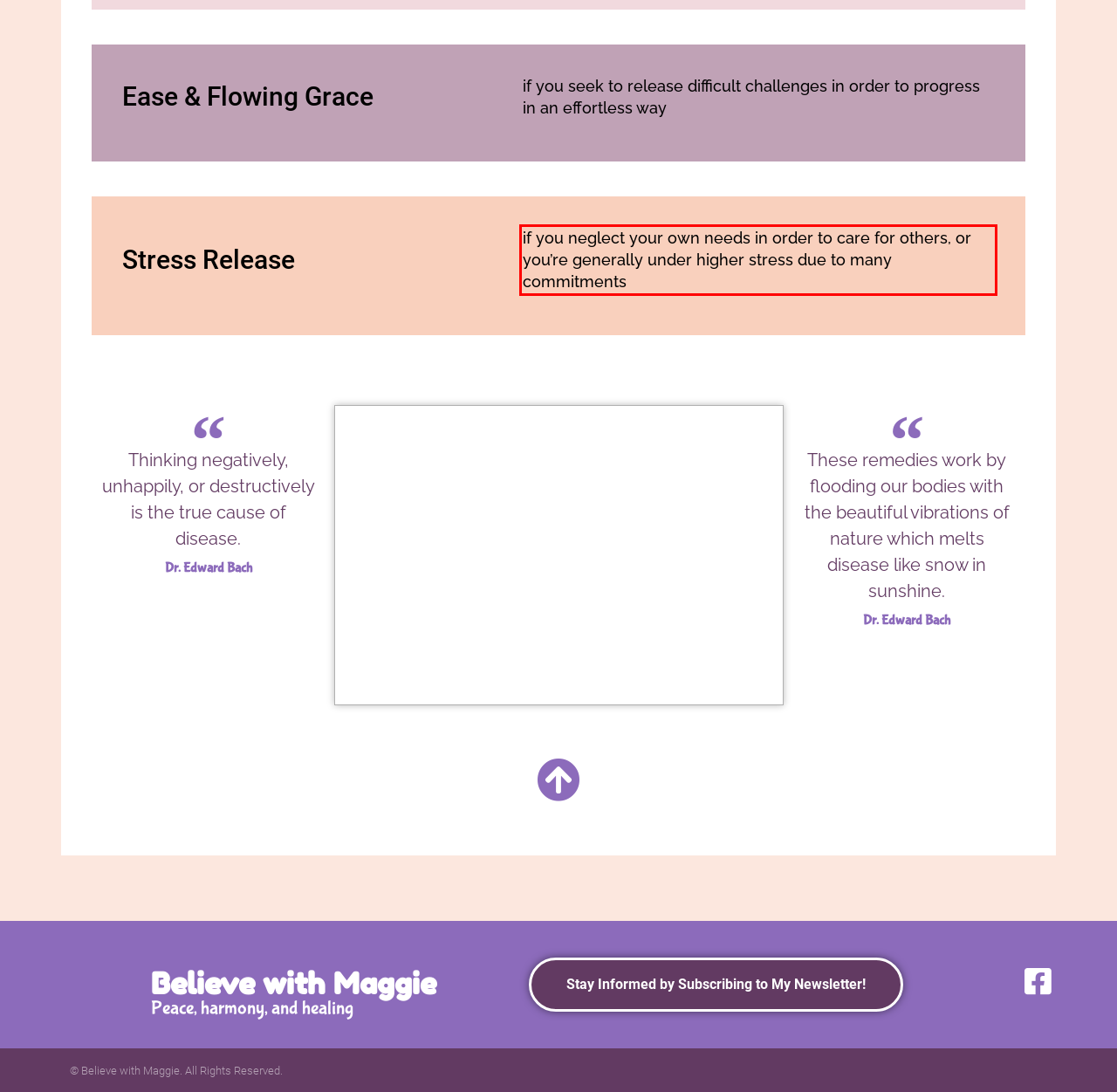Please perform OCR on the UI element surrounded by the red bounding box in the given webpage screenshot and extract its text content.

if you neglect your own needs in order to care for others, or you’re generally under higher stress due to many commitments